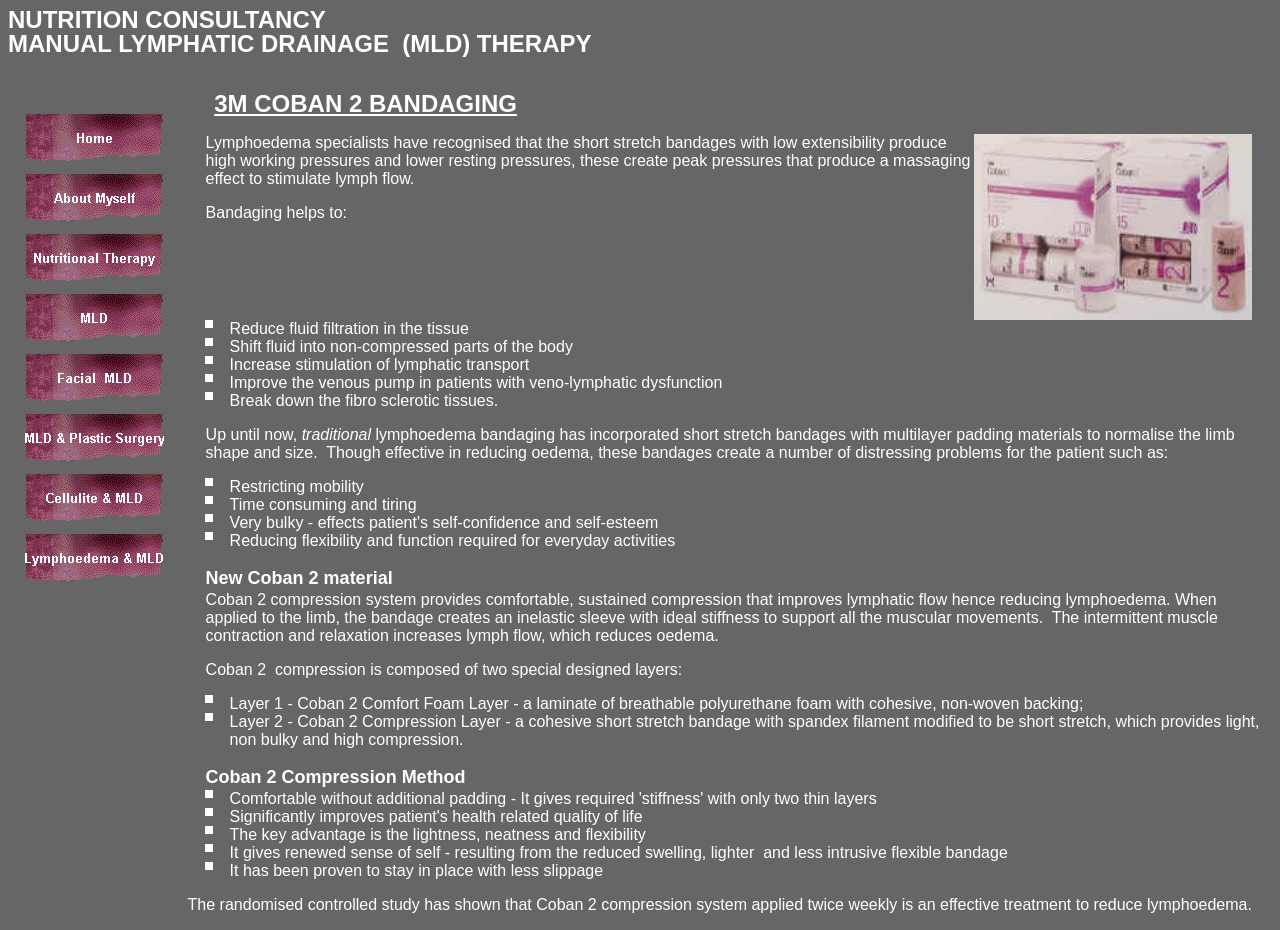Answer this question using a single word or a brief phrase:
What is the problem with traditional lymphoedema bandaging?

Restricting mobility